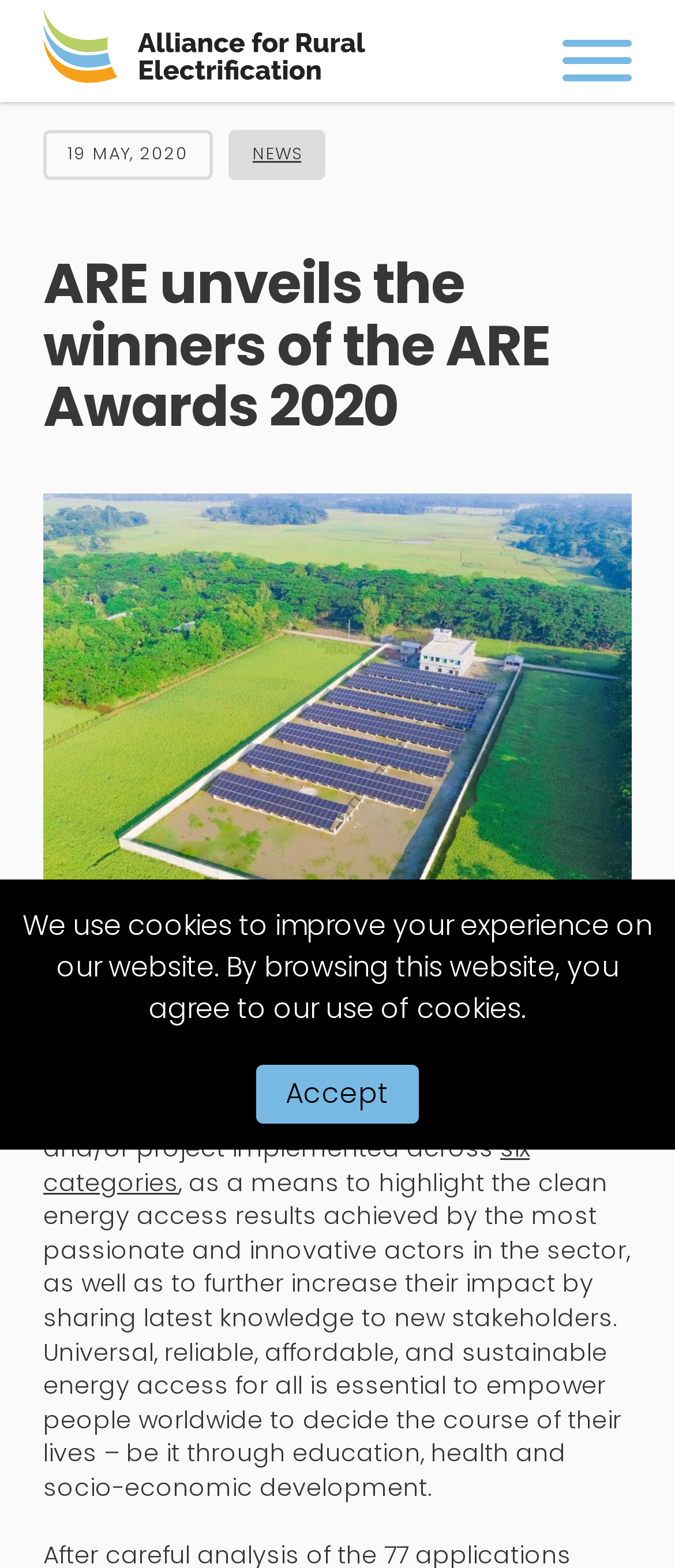Provide a single word or phrase answer to the question: 
What is the purpose of the ARE Awards 2020?

to highlight clean energy access results